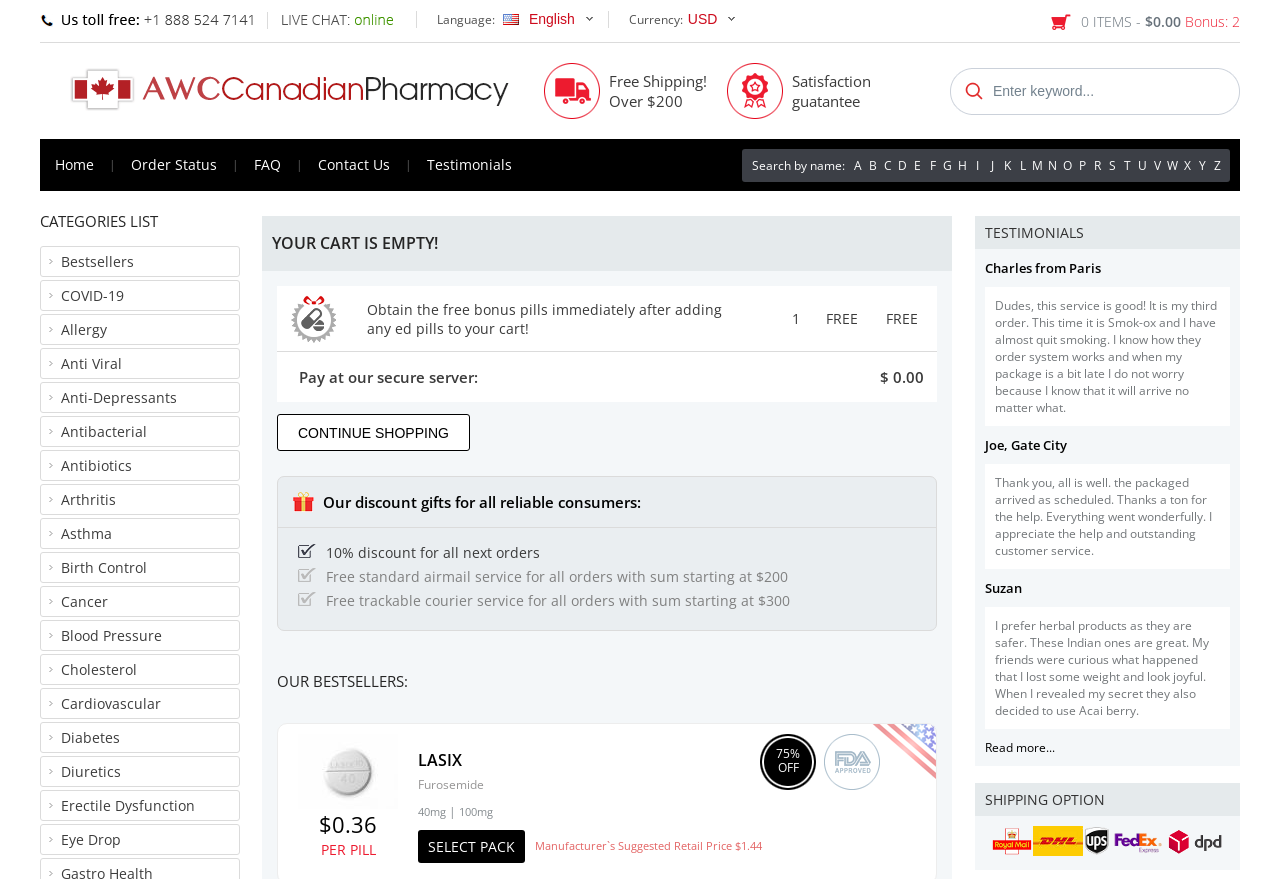Provide a comprehensive caption for the webpage.

This webpage is a cart page for an online pharmacy. At the top, there is a support online link and image, followed by a language selection dropdown menu and a currency selection dropdown menu. Below these, there is a notification that the cart is empty, with a total of 0 items and a total cost of $0.00. There is also a bonus notification that says "Bonus: 2".

On the left side of the page, there is a table with a row that contains a free shipping notification and a search bar. Below this, there are links to various pages, including Home, Order Status, FAQ, Contact Us, and Testimonials.

On the right side of the page, there is a list of alphabetical links, from A to Z, which likely lead to categories or search results for specific medications. Below this, there is a list of categories, including Bestsellers, COVID-19, Allergy, and many others related to health and medicine.

At the bottom of the page, there is an empty table with a single row, which may be used to display cart items when the cart is not empty.